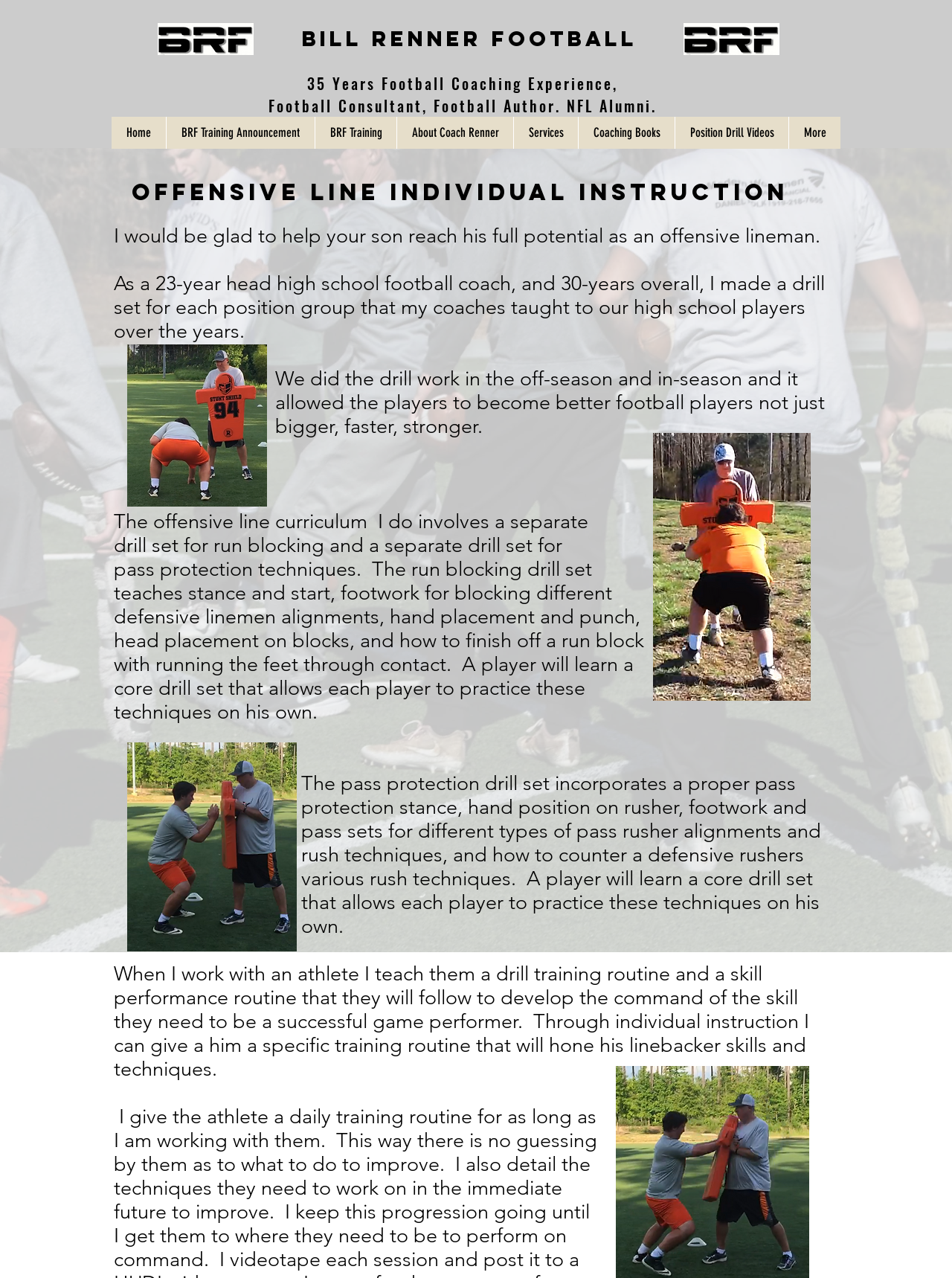What is the experience of the football coach?
Please provide a comprehensive answer based on the contents of the image.

The experience of the football coach can be found in the link '35 Years Football Coaching Experience' which is located at the top of the webpage, indicating that the coach has 35 years of football coaching experience.